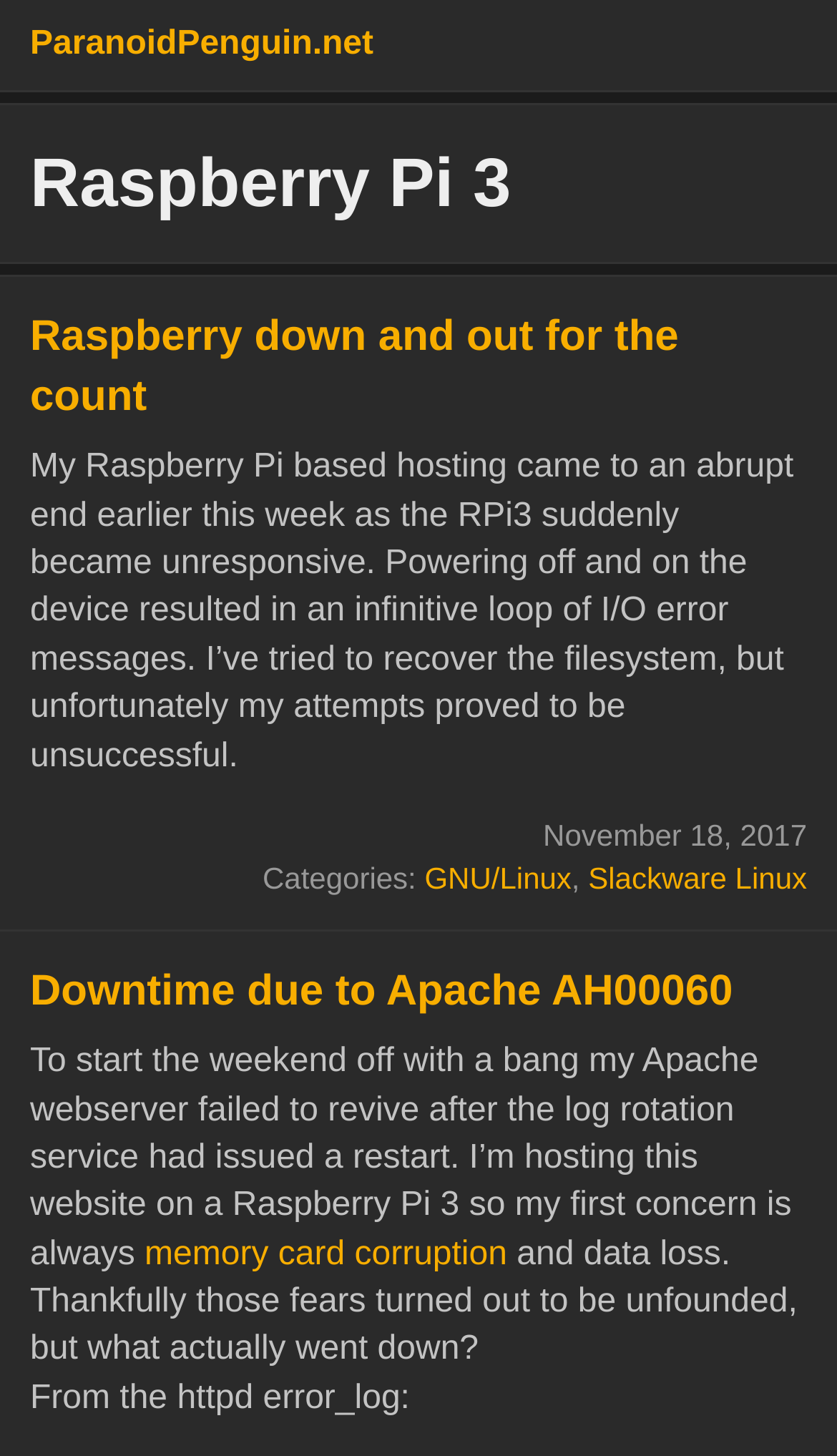Examine the image carefully and respond to the question with a detailed answer: 
What was the issue with the Apache webserver?

The issue with the Apache webserver was related to error code AH00060, which caused the webserver to fail to revive after a log rotation service restart.